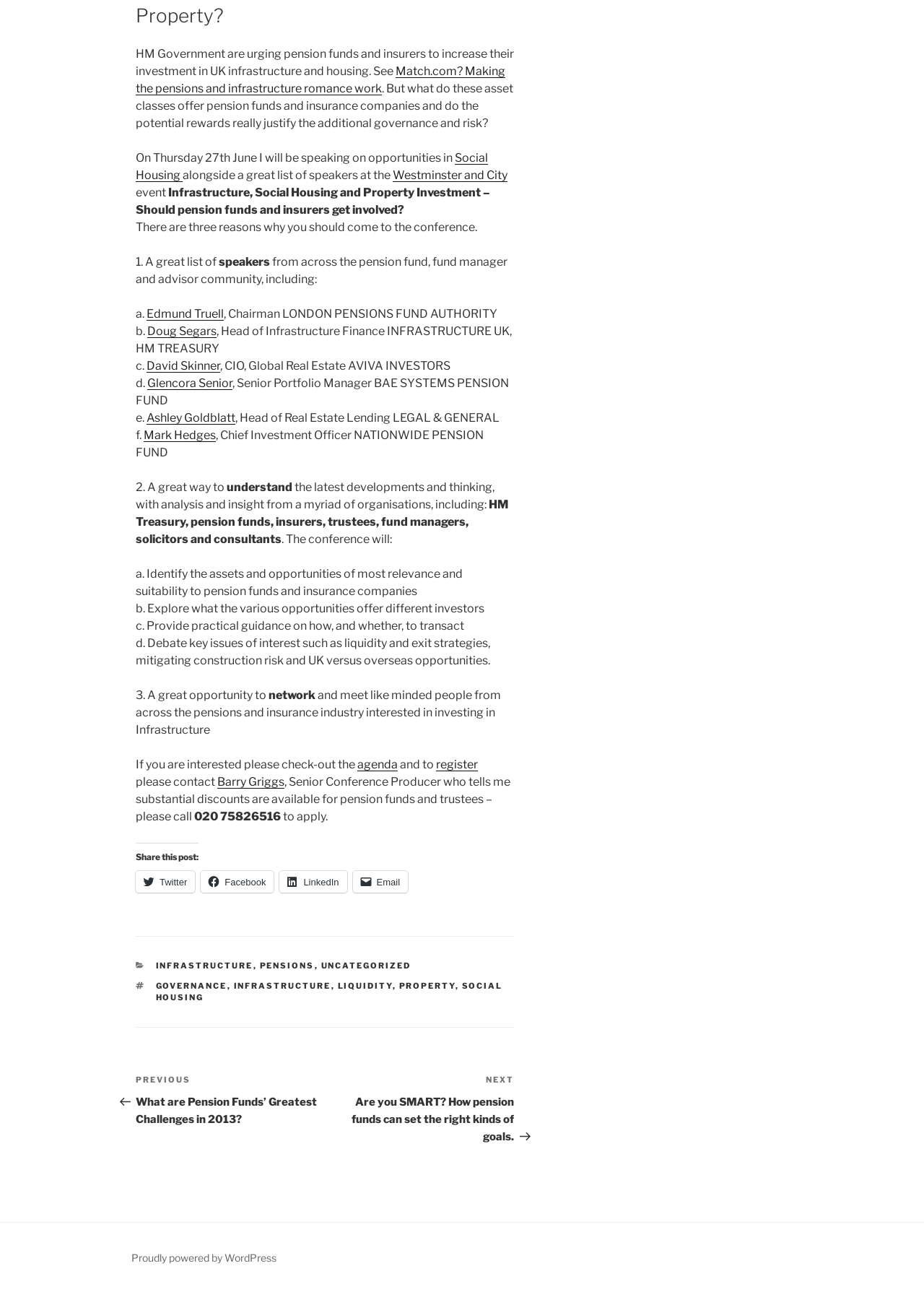Locate the bounding box for the described UI element: "liquidity". Ensure the coordinates are four float numbers between 0 and 1, formatted as [left, top, right, bottom].

[0.365, 0.759, 0.425, 0.767]